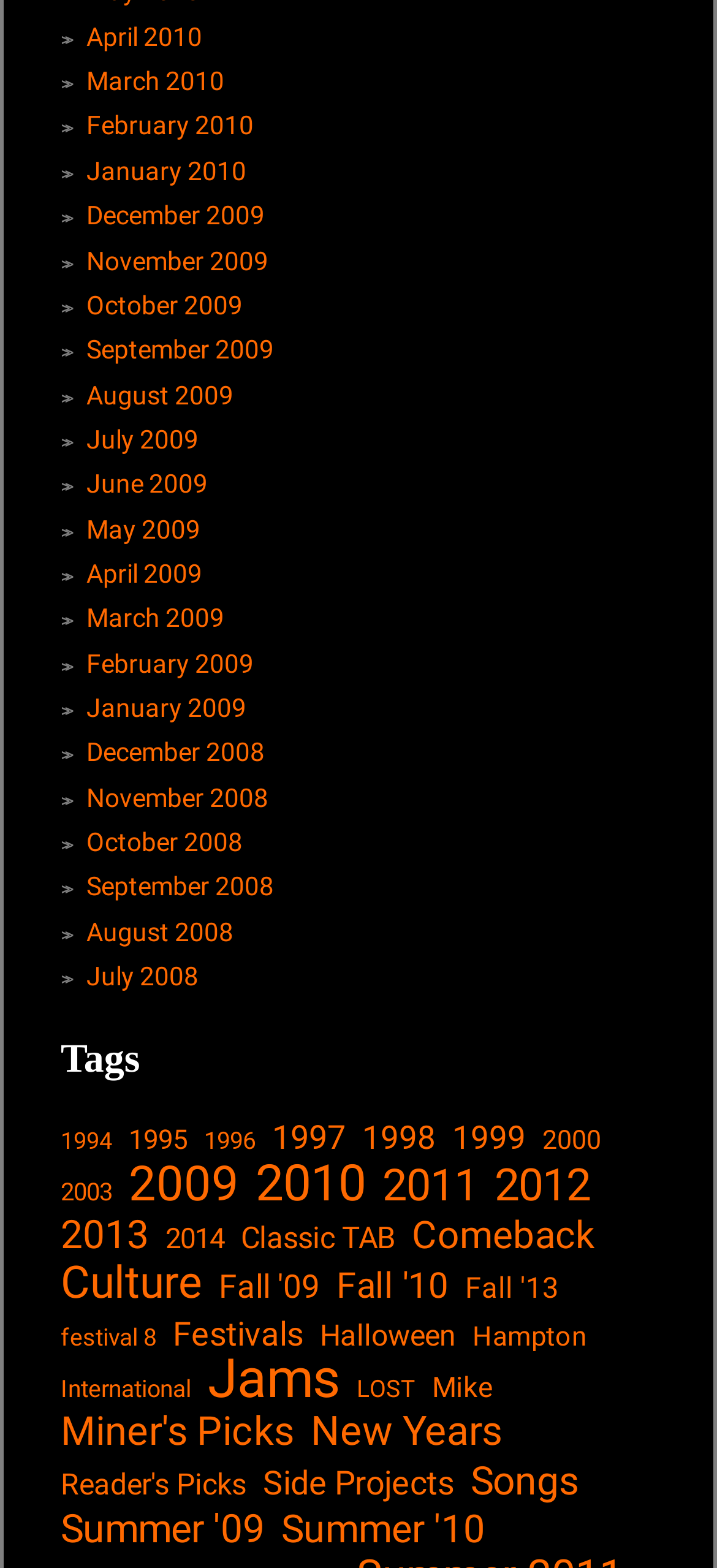Identify the bounding box coordinates of the area that should be clicked in order to complete the given instruction: "Visit The Animal Hospital at Murdoch University". The bounding box coordinates should be four float numbers between 0 and 1, i.e., [left, top, right, bottom].

None